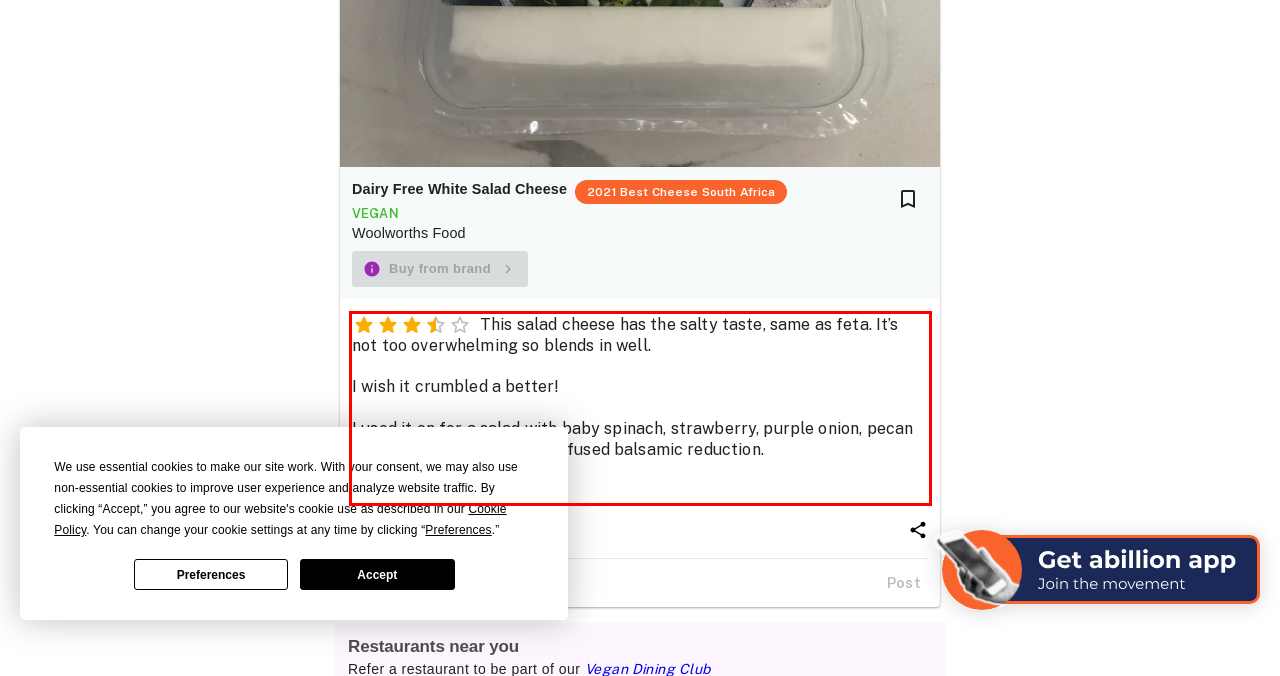Given a screenshot of a webpage with a red bounding box, extract the text content from the UI element inside the red bounding box.

This salad cheese has the salty taste, same as feta. It’s not too overwhelming so blends in well. I wish it crumbled a better! I used it on for a salad with baby spinach, strawberry, purple onion, pecan nuts, avo and pomegrante infused balsamic reduction. #veganisnotscary